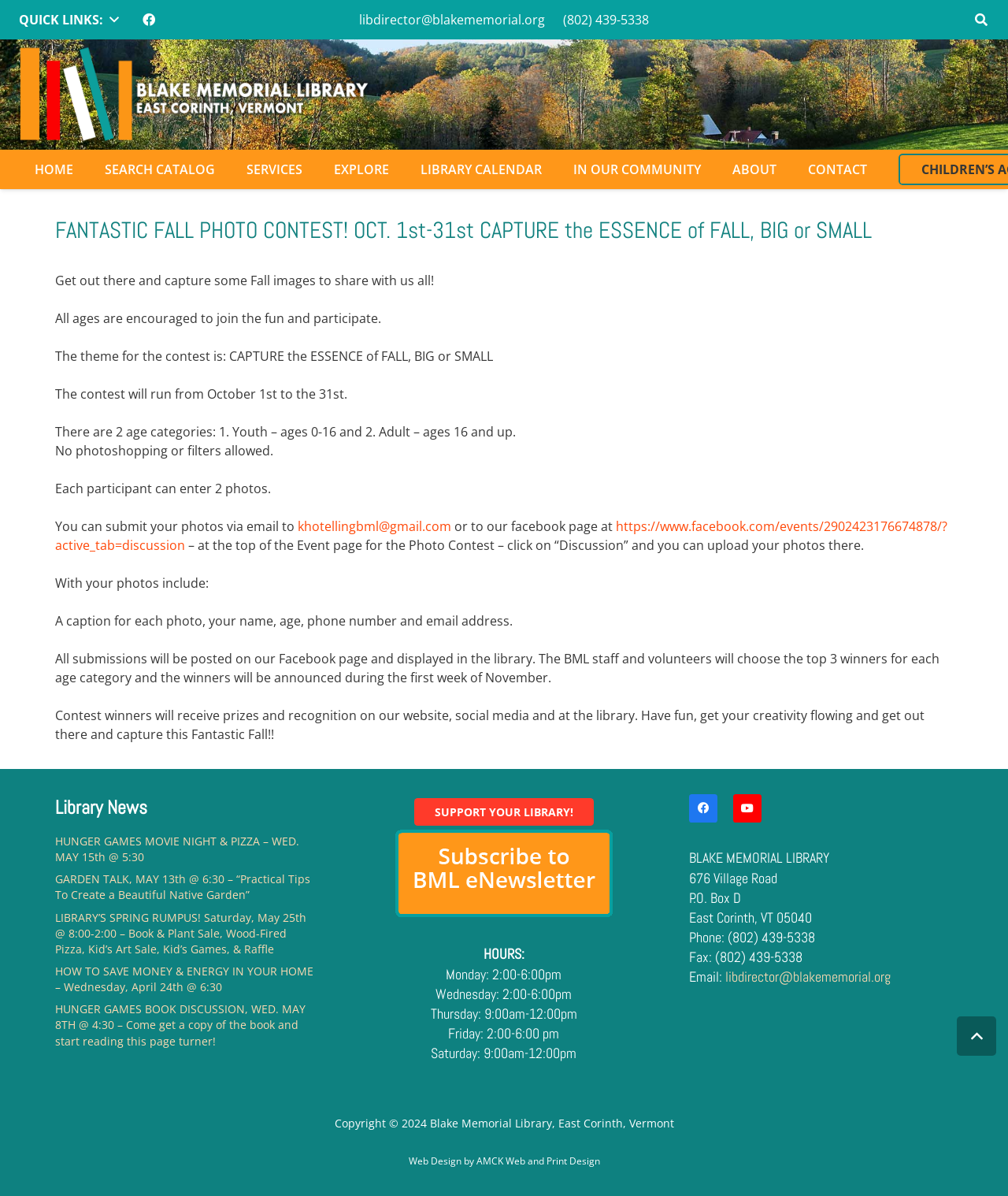Identify the coordinates of the bounding box for the element that must be clicked to accomplish the instruction: "Back to top".

[0.949, 0.85, 0.988, 0.883]